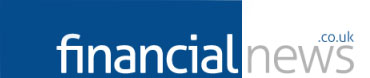What is the domain of the publication?
Give a comprehensive and detailed explanation for the question.

The domain '.co.uk' is subtly indicated in the logo, aligning the publication with a specific audience, namely the British audience, while enhancing its credibility in the financial sector.